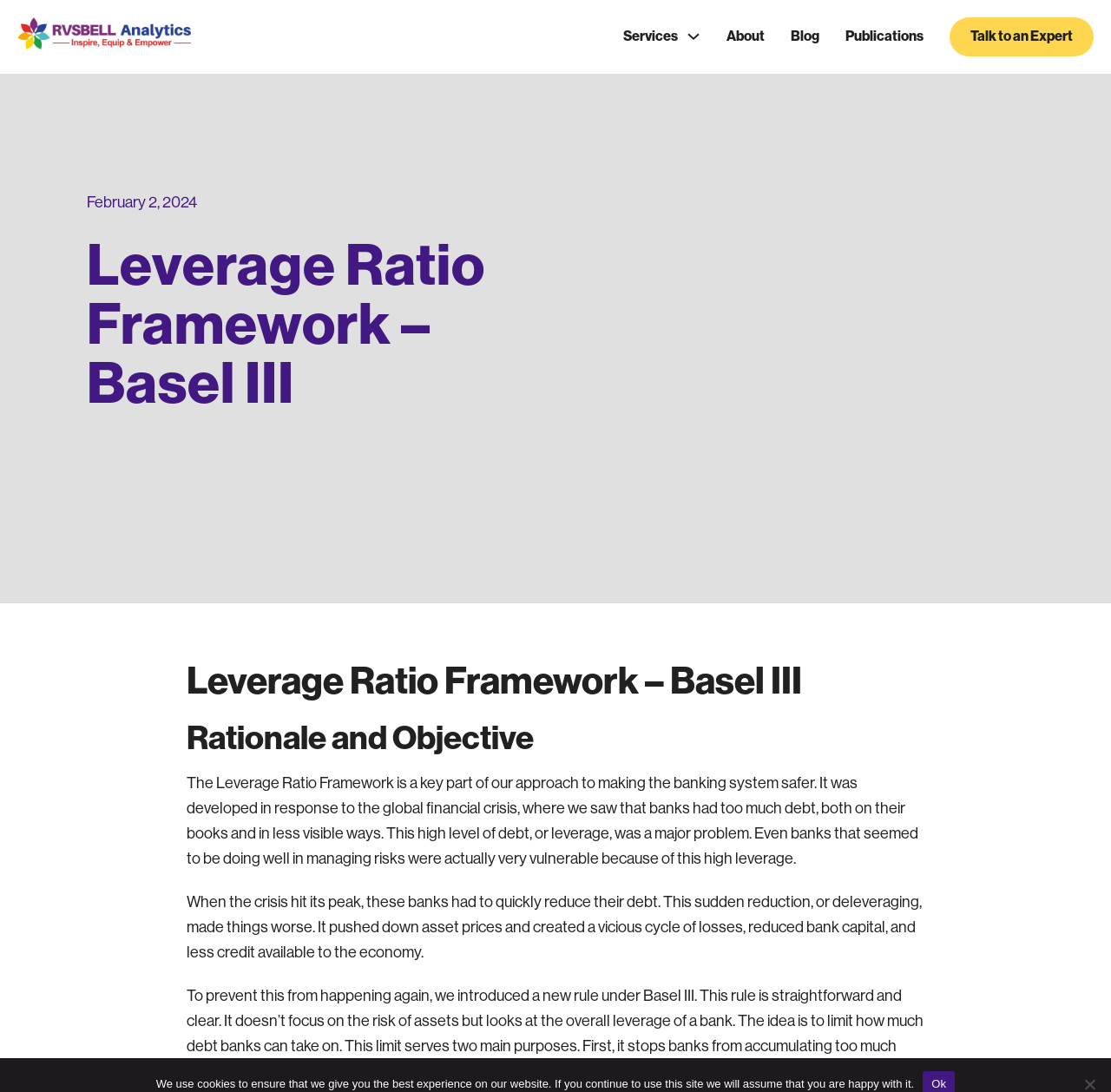Generate a comprehensive description of the contents of the webpage.

The webpage is about the Leverage Ratio Framework, a key part of making the banking system safer. At the top left, there is a link to "RVSBELL Analytics" accompanied by an image. To the right, there are several links, including "Services", "About", "Blog", "Publications", and "Talk to an Expert". The "Services" link has a sub-menu button next to it.

Below the top navigation bar, there is a date "February 2, 2024" displayed. The main content of the page is divided into sections, with headings "Leverage Ratio Framework – Basel III" and "Rationale and Objective". The text explains that the Leverage Ratio Framework was developed in response to the global financial crisis, where banks had too much debt, and how this high level of debt led to a major problem. It also describes how the crisis worsened when banks had to quickly reduce their debt.

At the very bottom of the page, there is a notice about the use of cookies on the website.